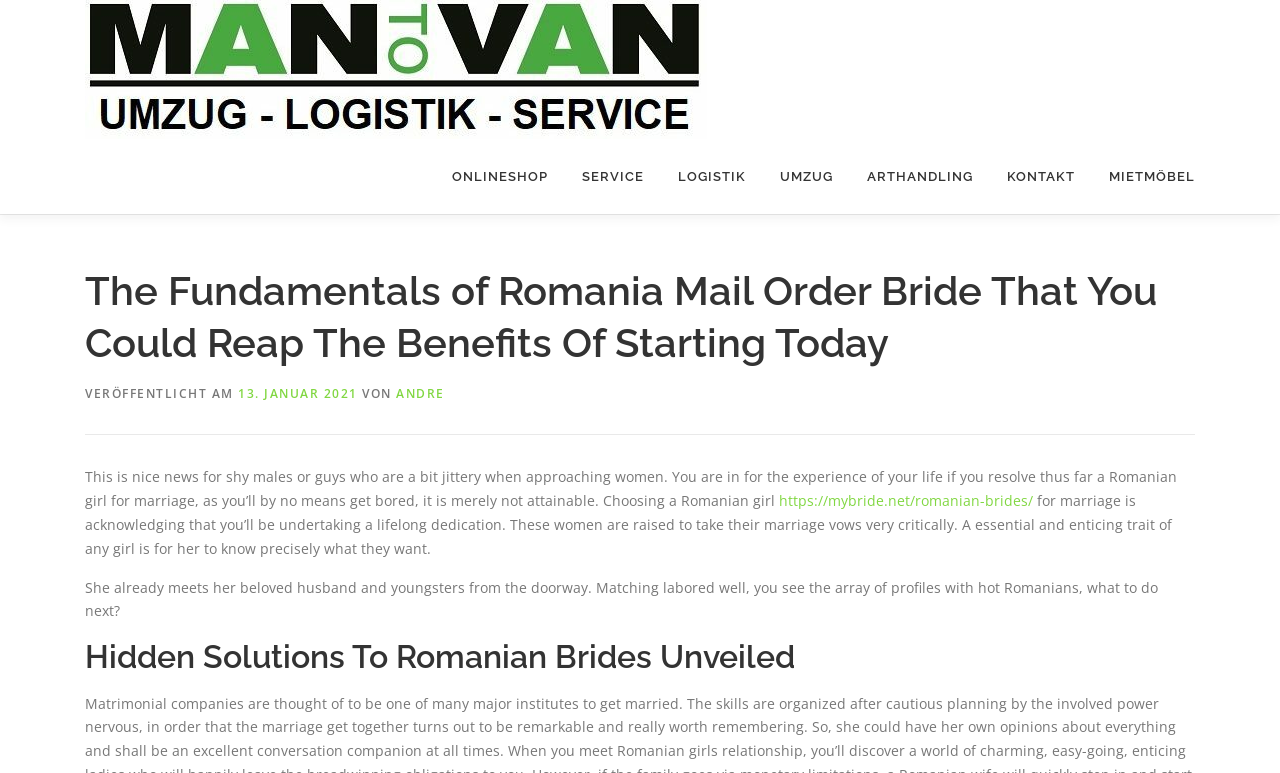Identify the bounding box for the UI element described as: "Über uns". Ensure the coordinates are four float numbers between 0 and 1, formatted as [left, top, right, bottom].

[0.774, 0.277, 0.904, 0.332]